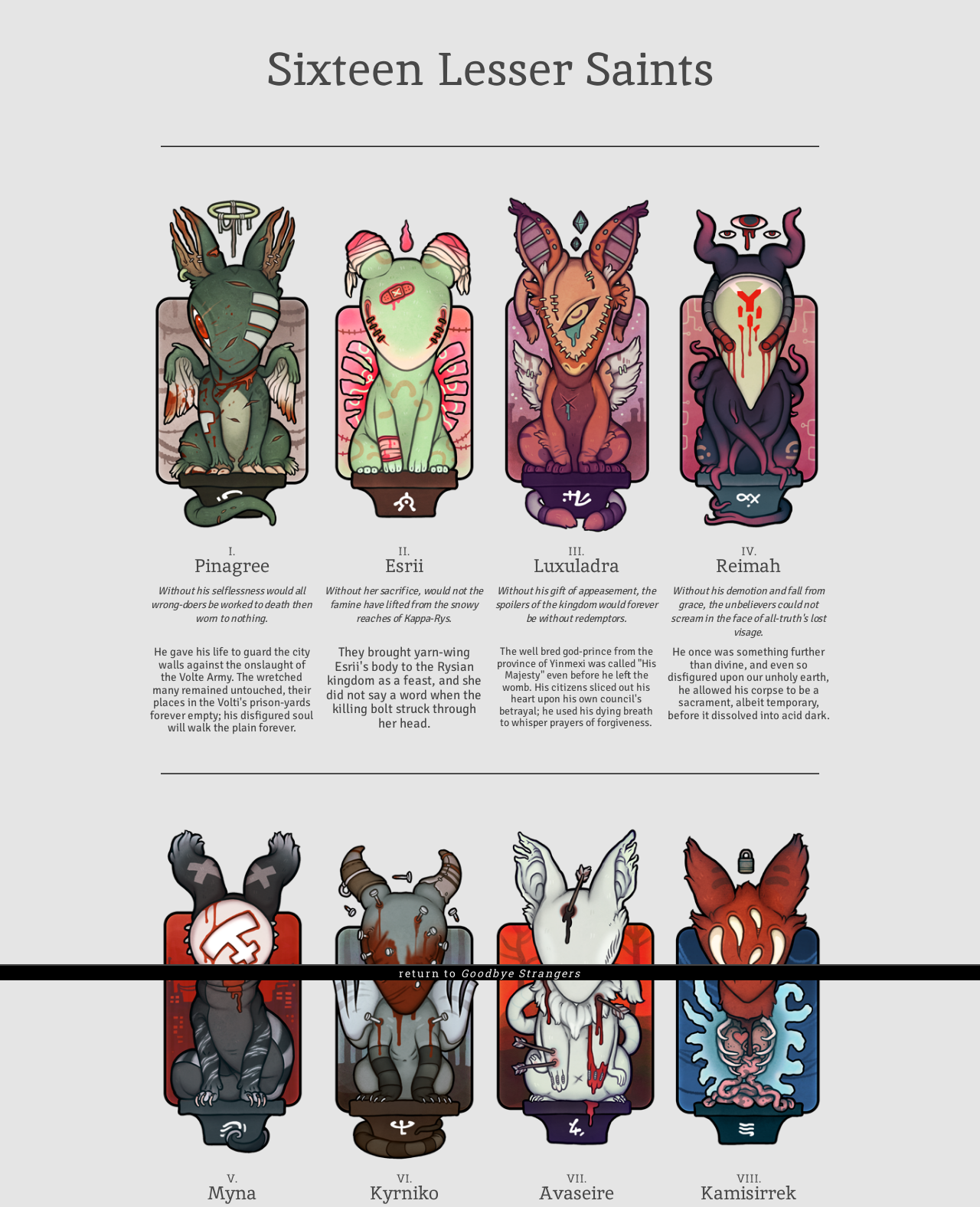Reply to the question with a brief word or phrase: What is the name of the saint described in the third paragraph?

Luxuladra